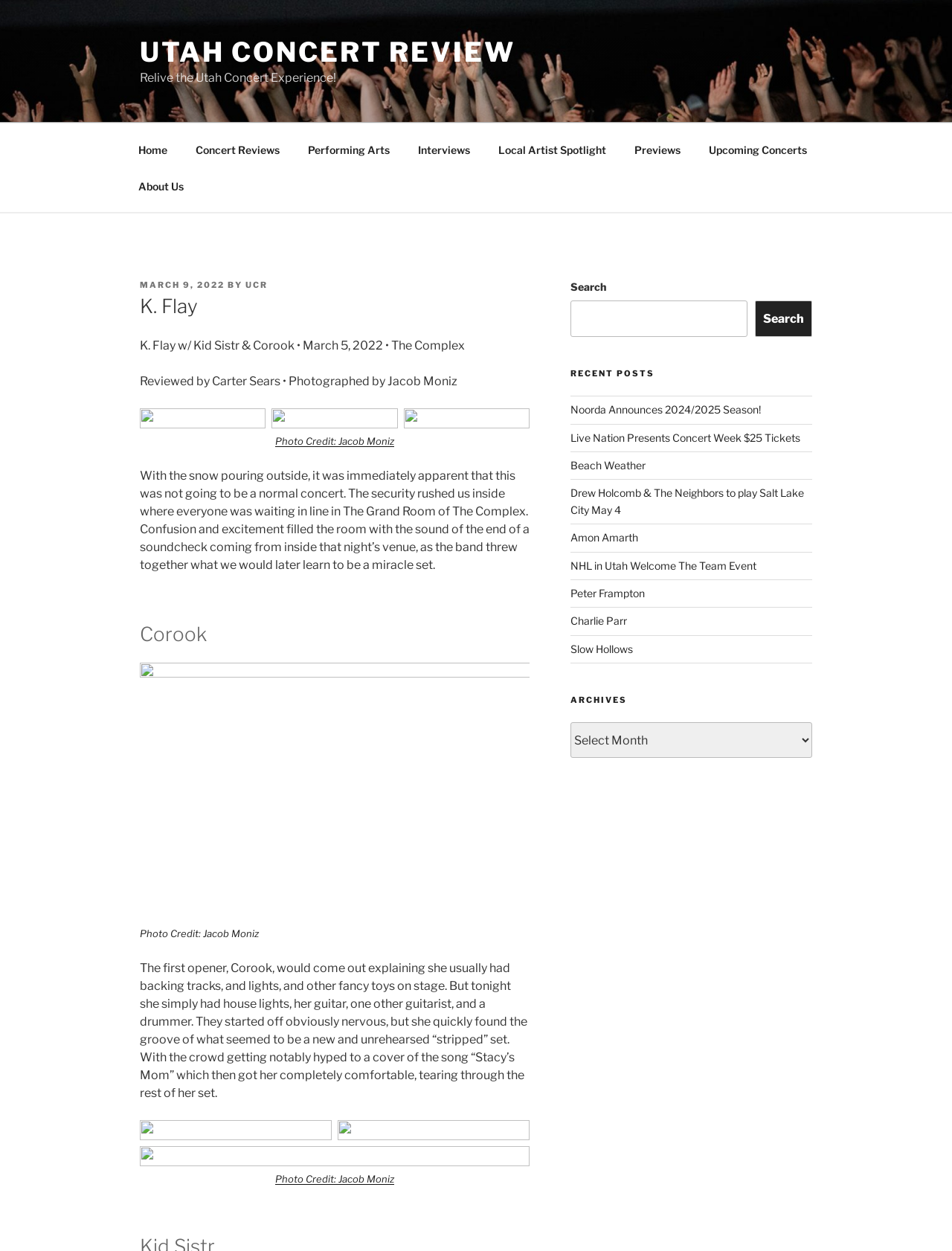Answer briefly with one word or phrase:
What is the name of the concert reviewer?

Carter Sears